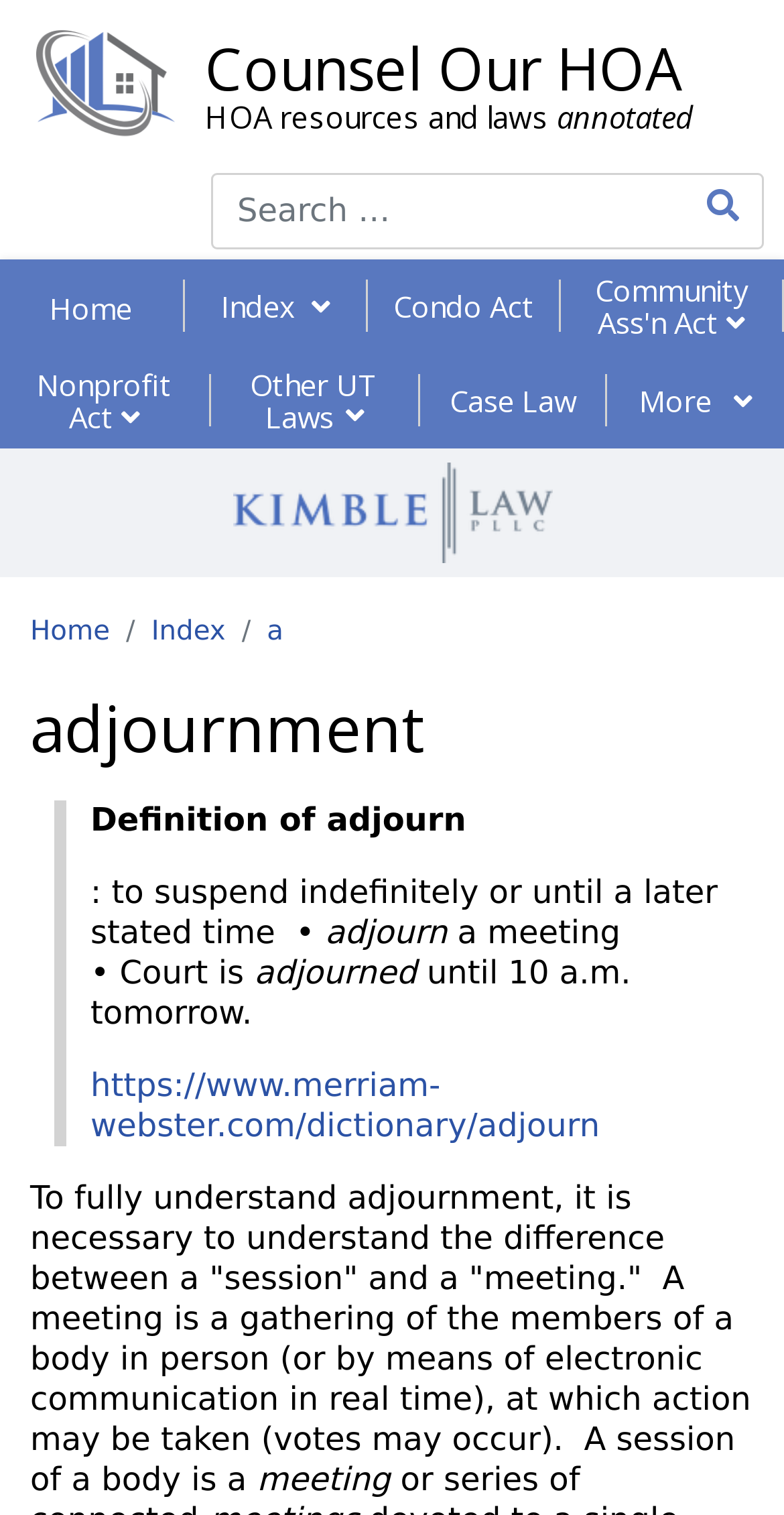Identify the bounding box coordinates of the specific part of the webpage to click to complete this instruction: "Go to the home page".

[0.0, 0.174, 0.232, 0.231]